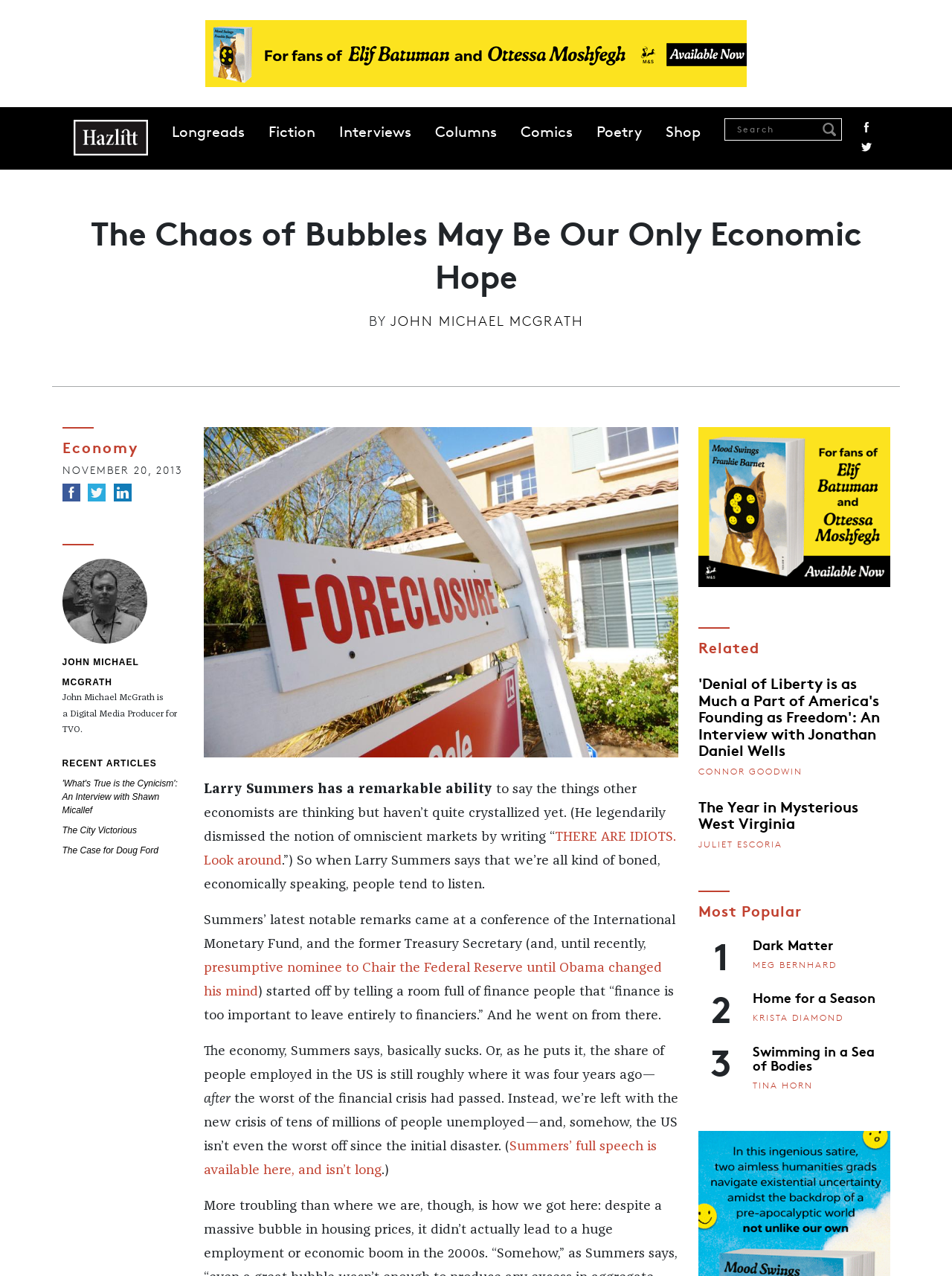Identify the bounding box coordinates of the section to be clicked to complete the task described by the following instruction: "Read the article by JOHN MICHAEL MCGRATH". The coordinates should be four float numbers between 0 and 1, formatted as [left, top, right, bottom].

[0.41, 0.245, 0.613, 0.258]